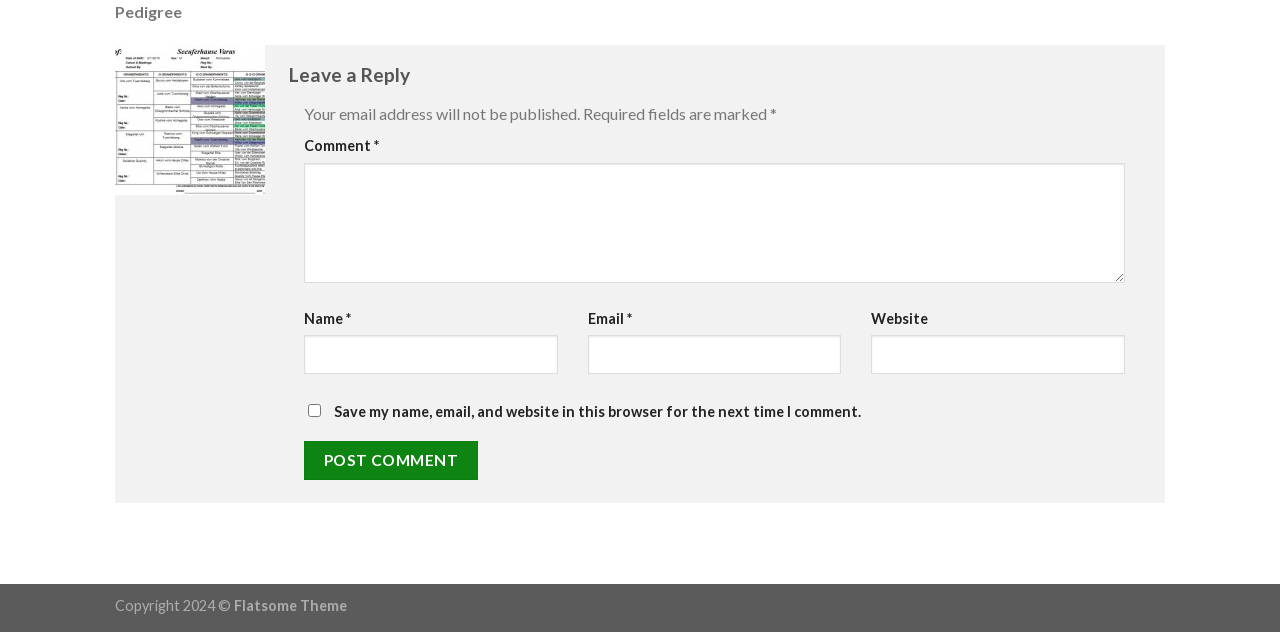Locate the bounding box coordinates of the UI element described by: "parent_node: Comment * name="comment"". Provide the coordinates as four float numbers between 0 and 1, formatted as [left, top, right, bottom].

[0.238, 0.258, 0.879, 0.448]